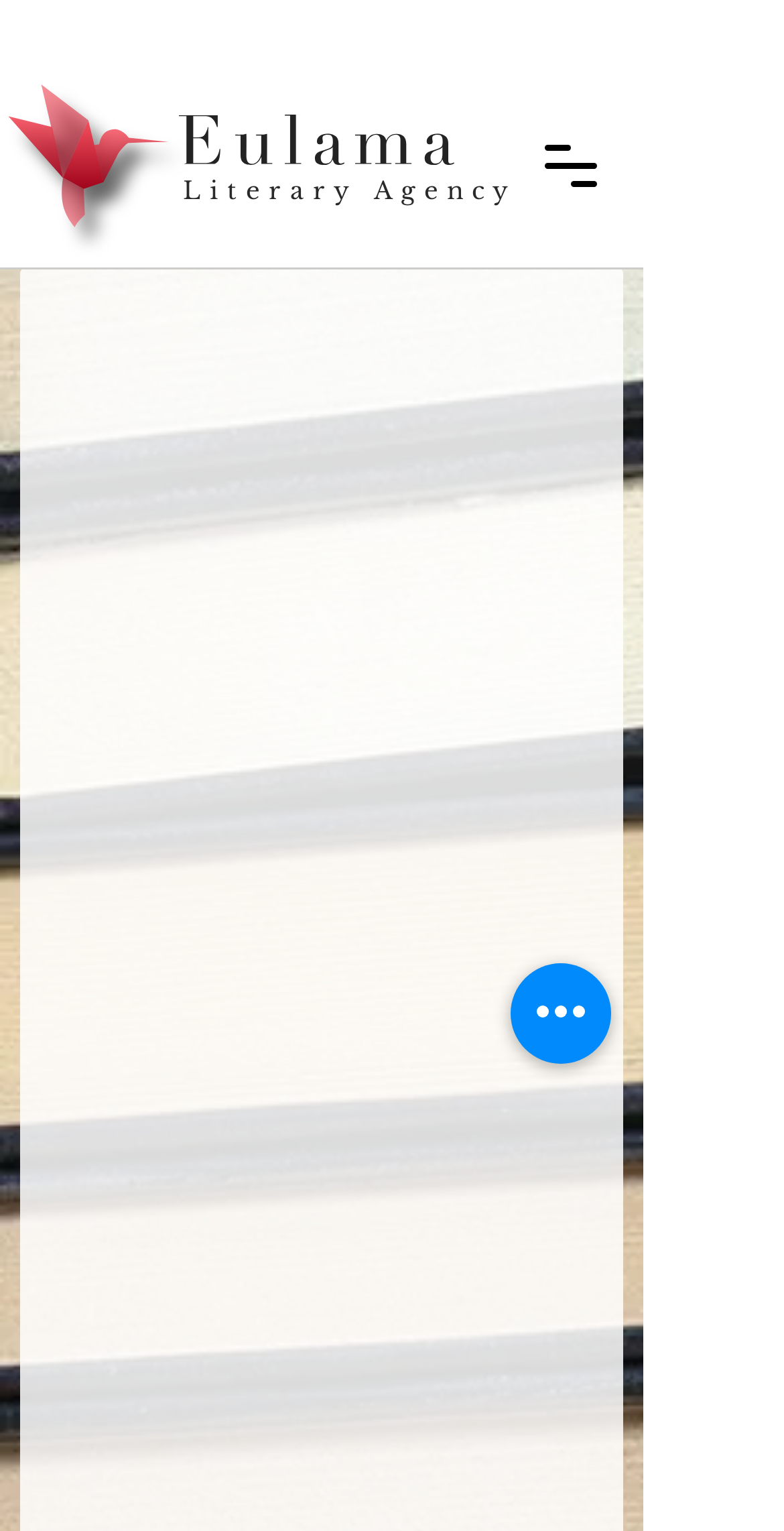What is the purpose of the button at the top right?
From the image, respond using a single word or phrase.

Open navigation menu